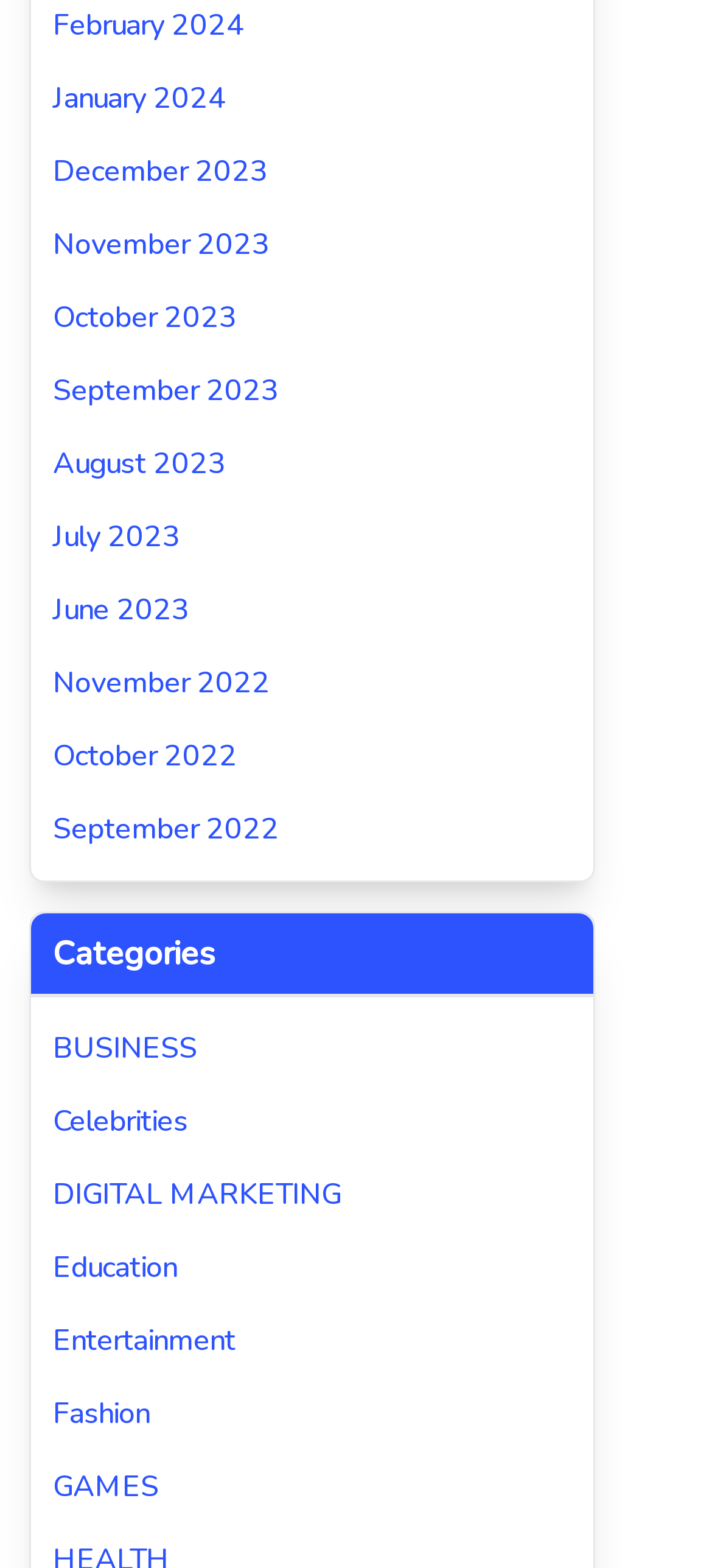Specify the bounding box coordinates of the region I need to click to perform the following instruction: "Visit July 2023". The coordinates must be four float numbers in the range of 0 to 1, i.e., [left, top, right, bottom].

[0.074, 0.329, 0.803, 0.357]